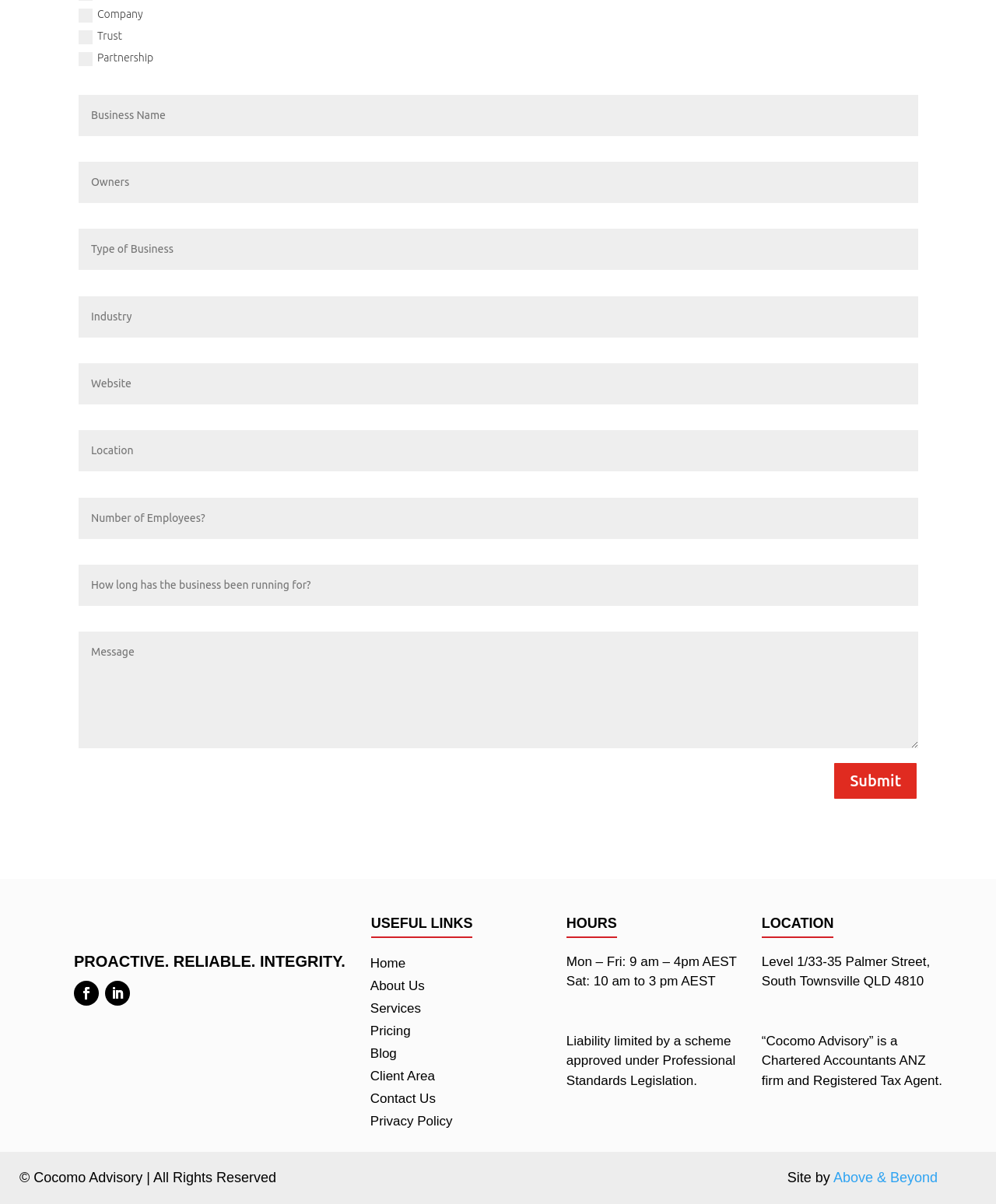Provide a one-word or brief phrase answer to the question:
What is the business hours of Cocomo Advisory on Saturday?

10 am to 3 pm AEST